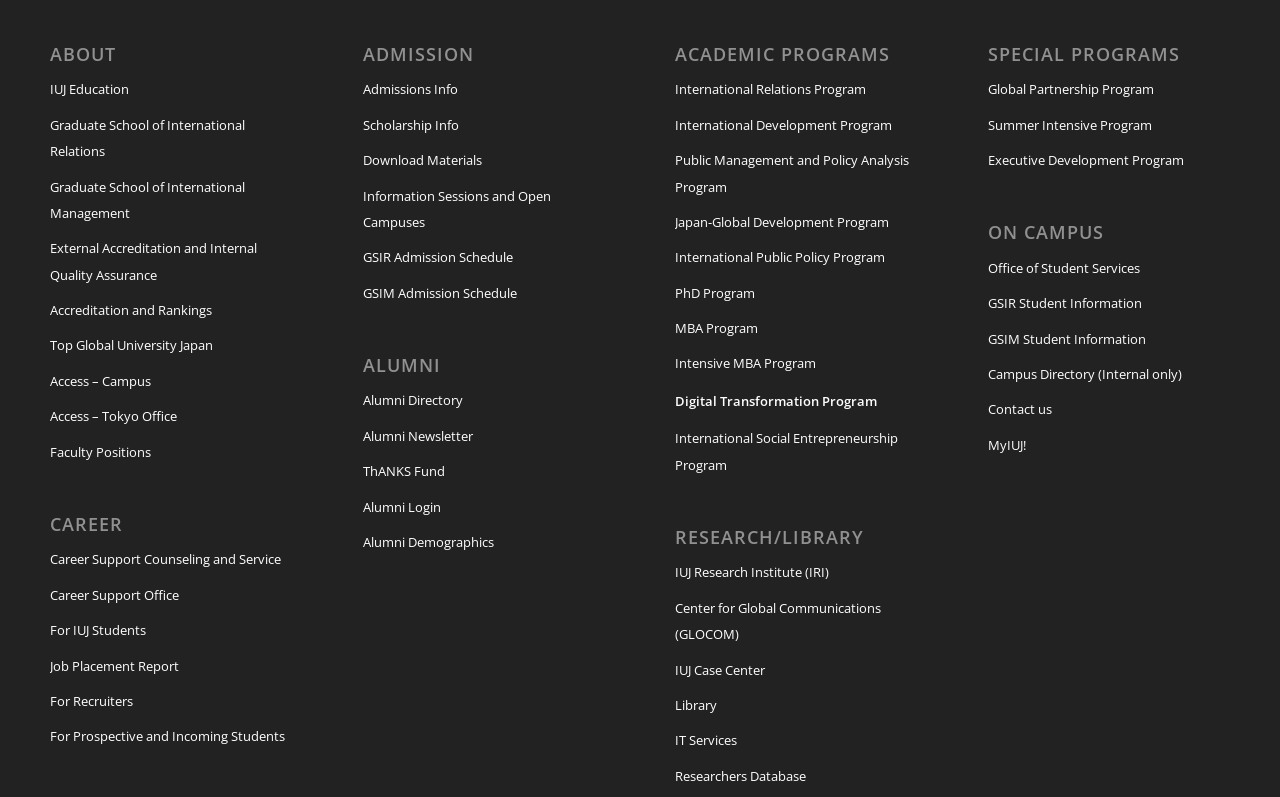What type of programs are offered under 'ACADEMIC PROGRAMS'?
Please answer the question with as much detail and depth as you can.

The 'ACADEMIC PROGRAMS' section lists various links like 'International Relations Program', 'International Development Program', and 'PhD Program', which suggests that the section is about graduate programs offered by the university.